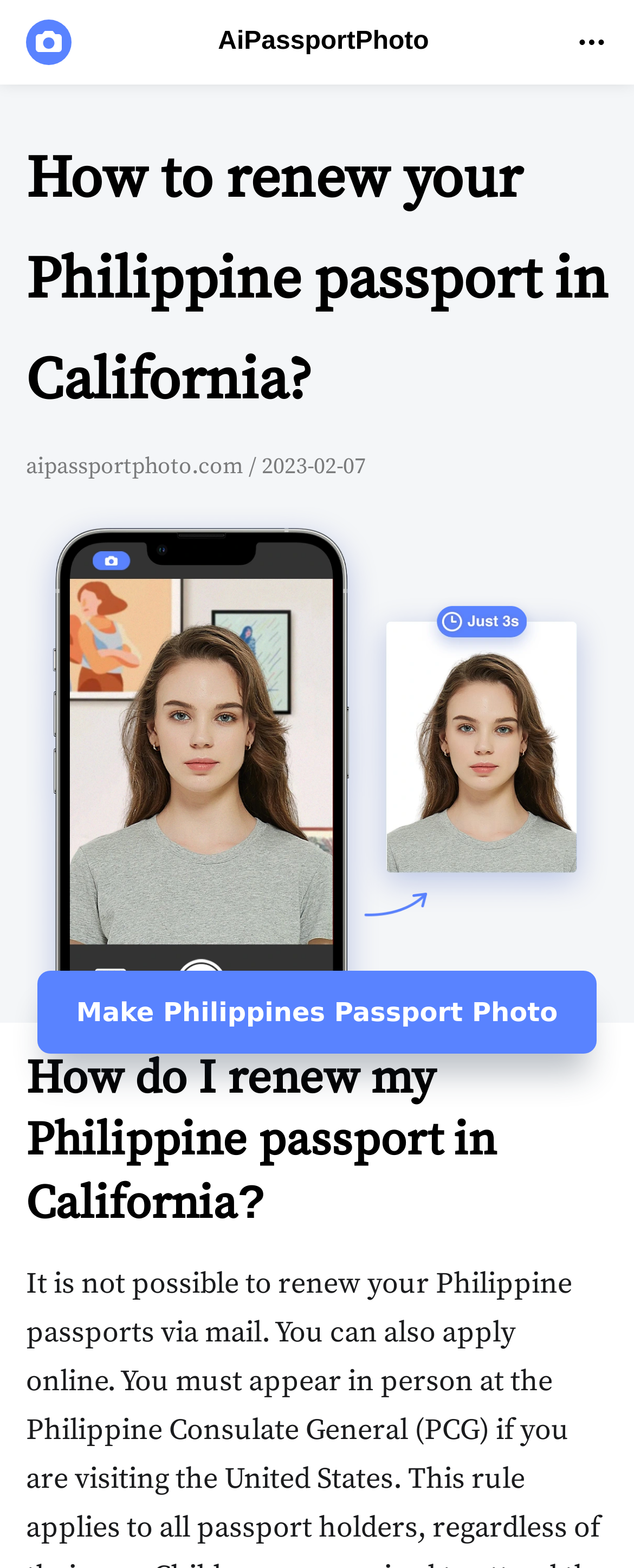Using the details from the image, please elaborate on the following question: What is the logo of the website?

The logo of the website is located at the top left corner of the webpage, and it is an image with a bounding box coordinate of [0.041, 0.012, 0.113, 0.041].